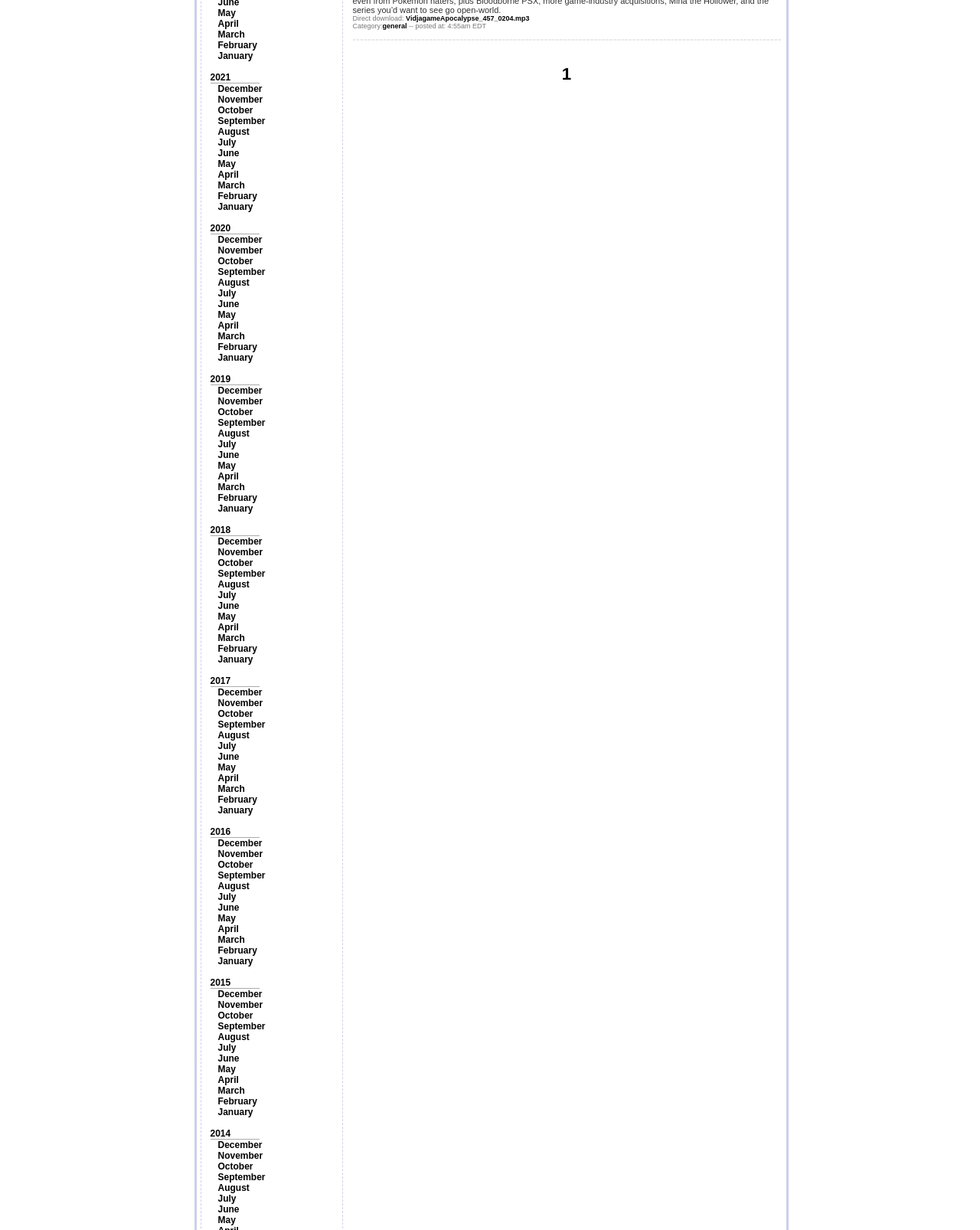Identify the bounding box coordinates for the UI element mentioned here: "January". Provide the coordinates as four float values between 0 and 1, i.e., [left, top, right, bottom].

[0.222, 0.041, 0.258, 0.05]